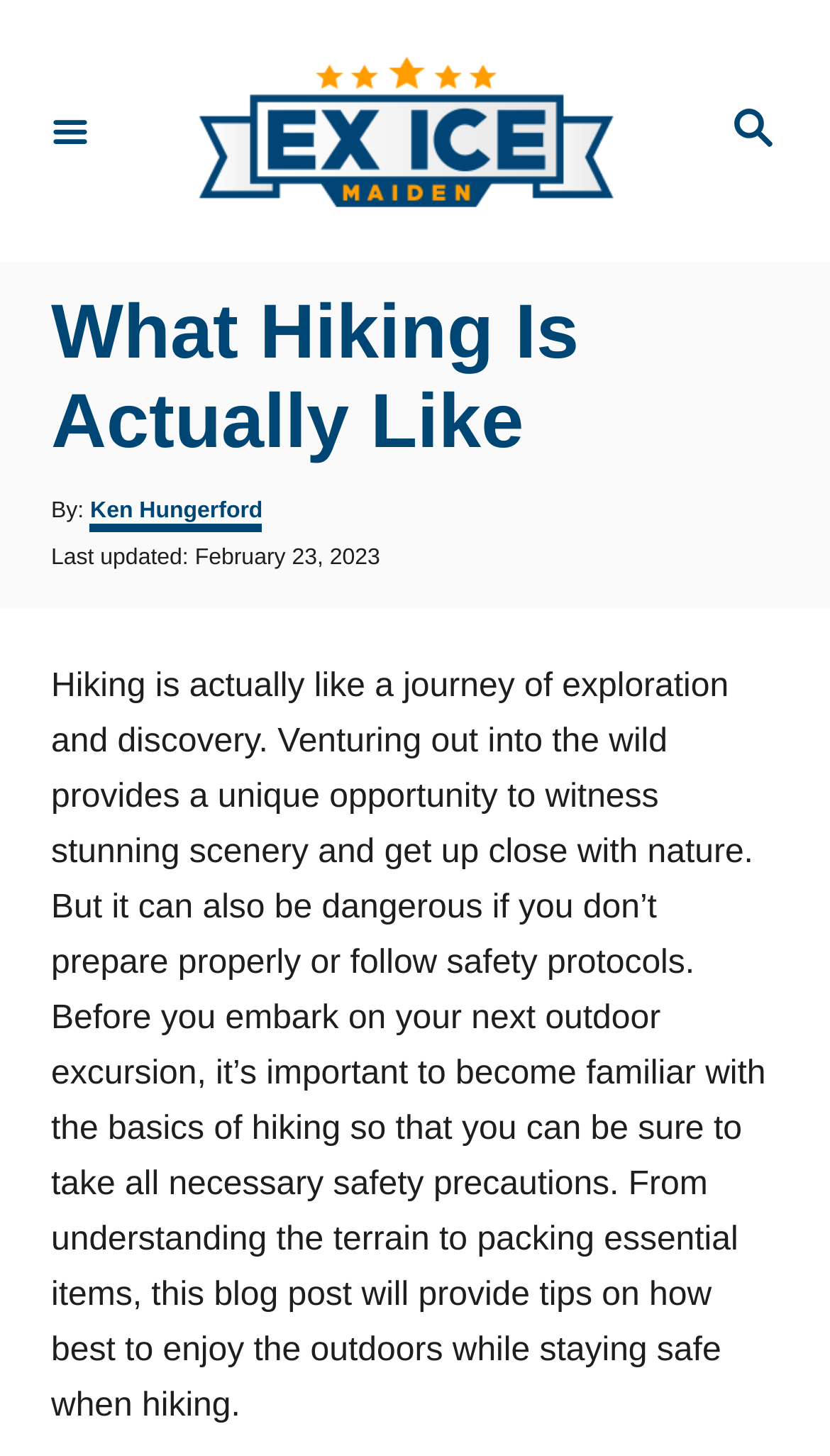When was this article last updated?
Examine the image and give a concise answer in one word or a short phrase.

February 23, 2023